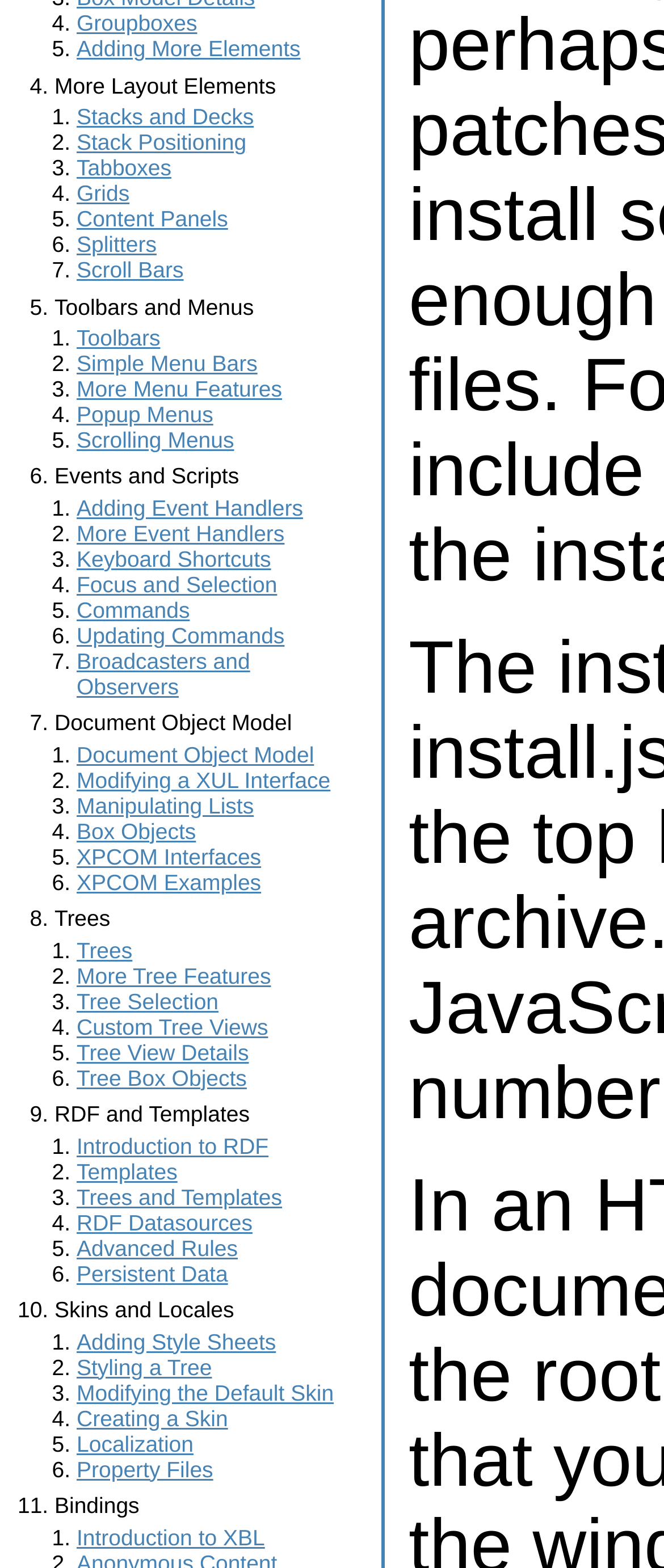How many menu features are discussed?
Answer the question using a single word or phrase, according to the image.

5